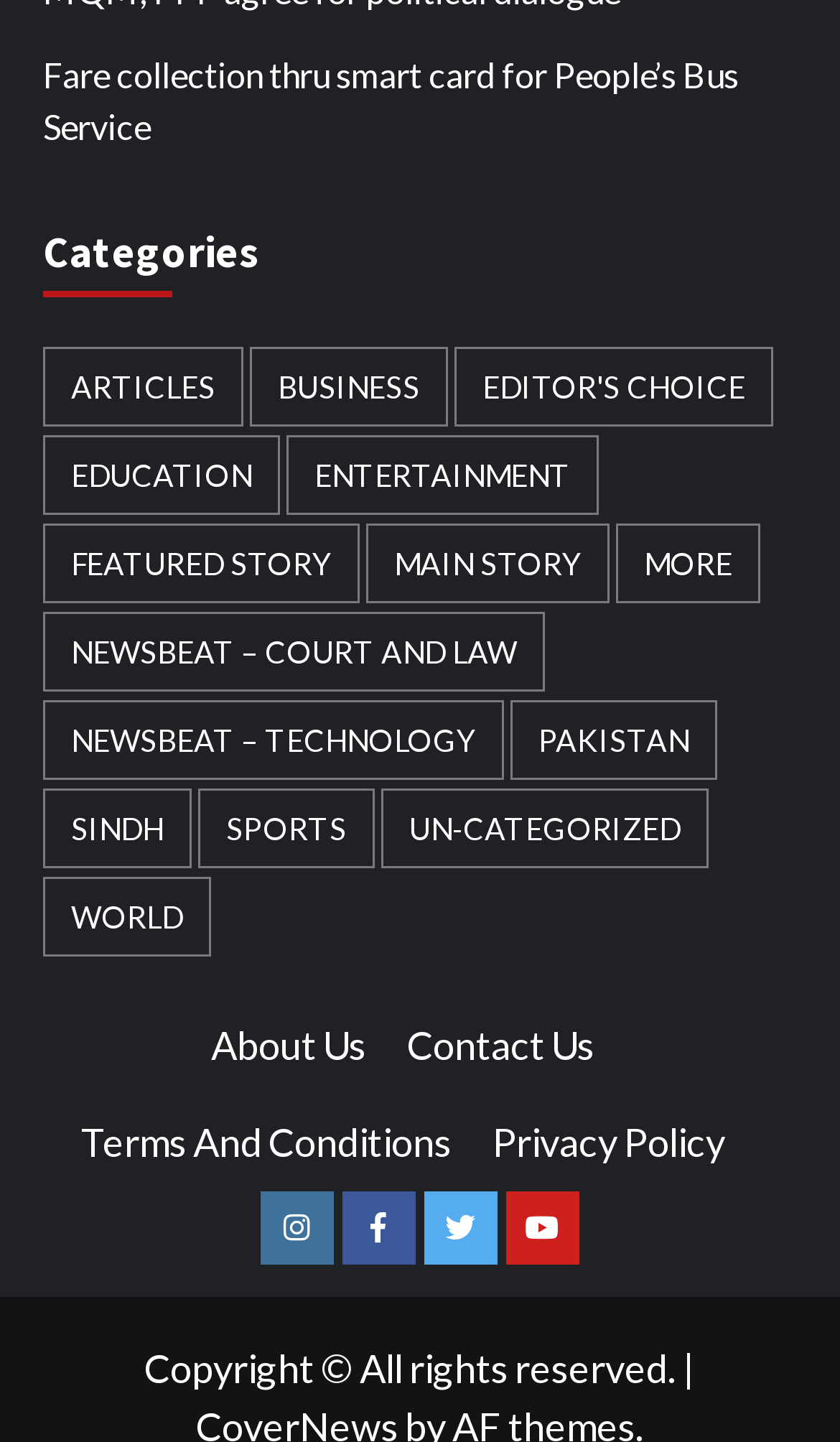What is the category with the most items?
Answer the question with just one word or phrase using the image.

Main Story